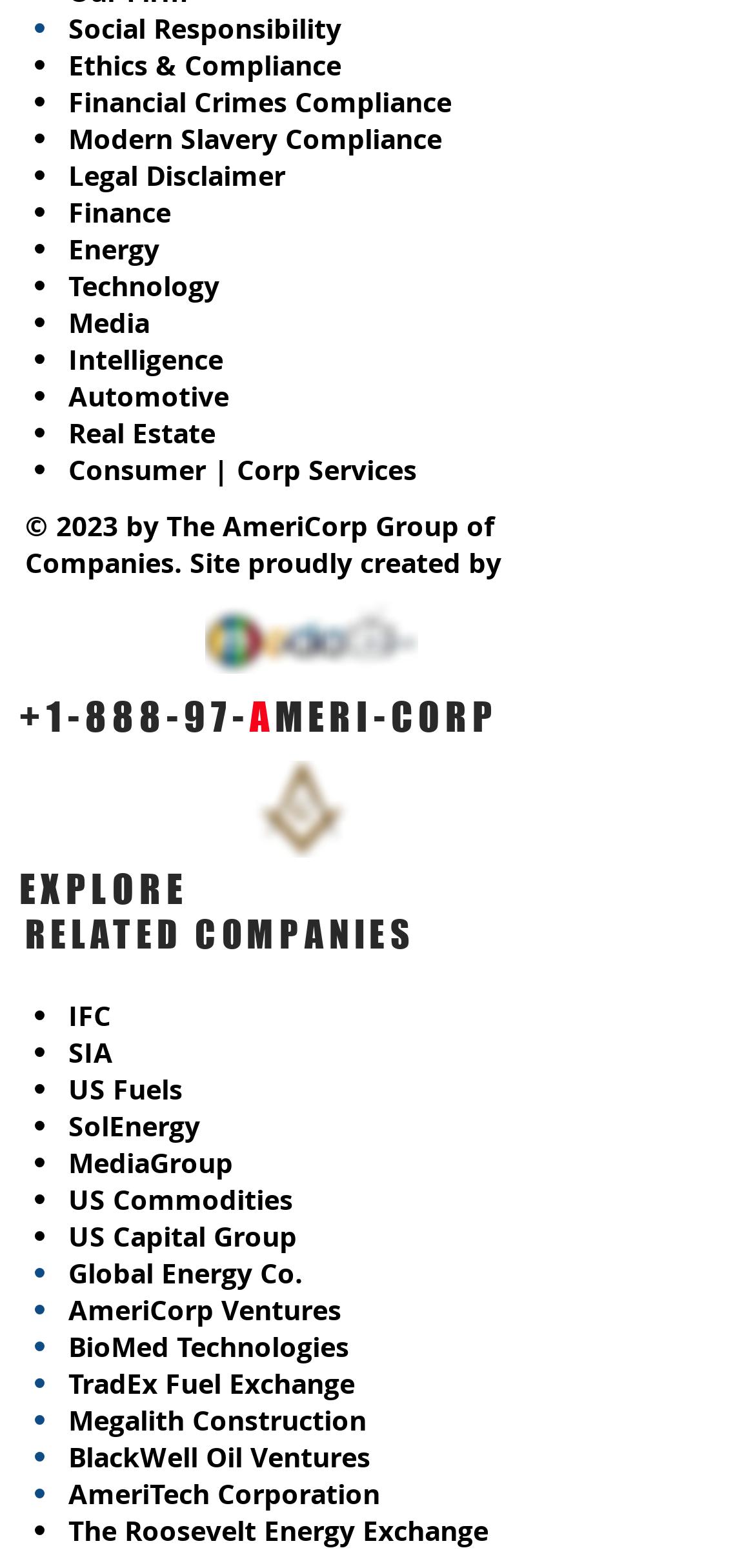How many headings are there in the webpage?
From the image, respond with a single word or phrase.

3